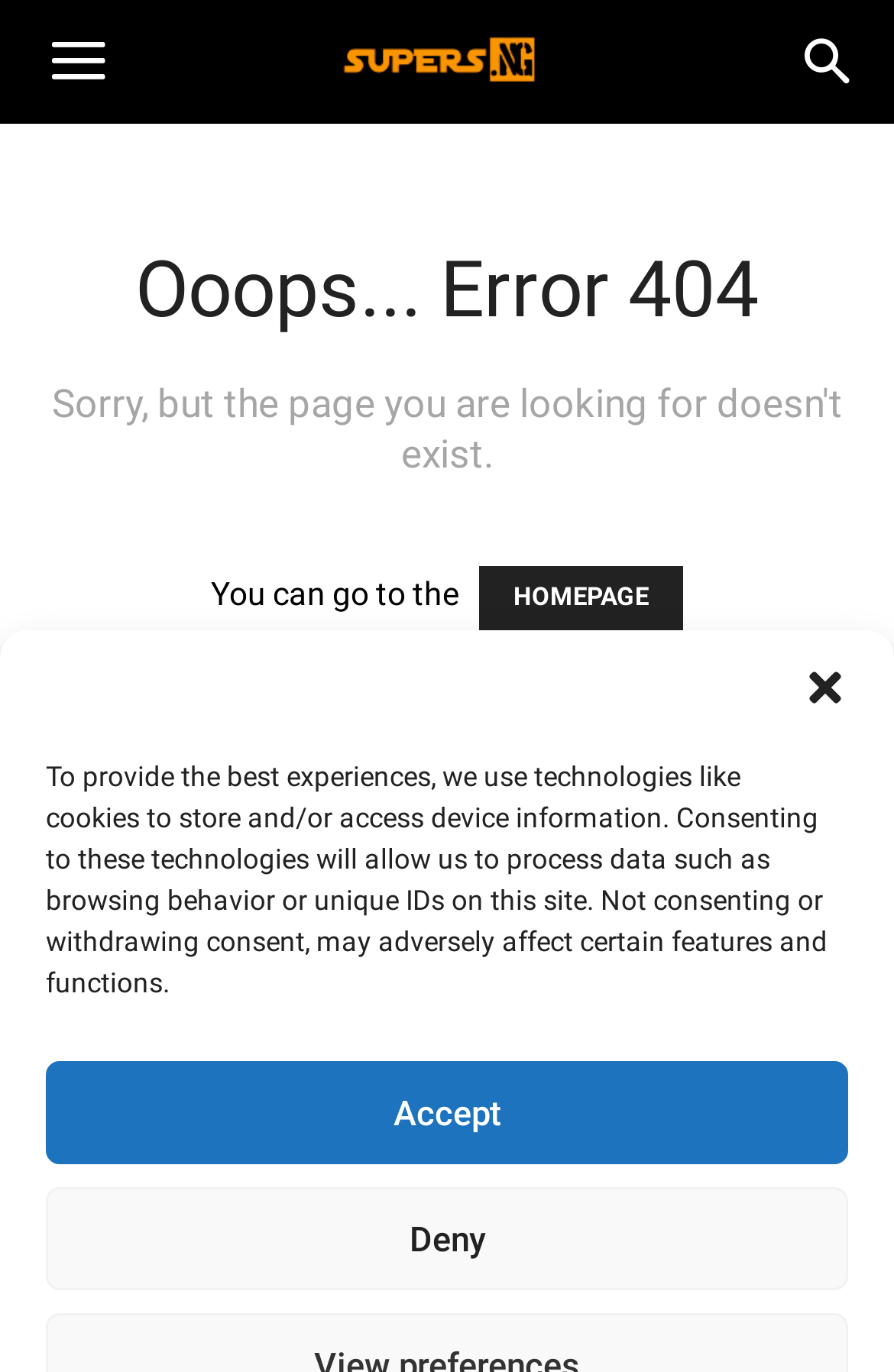Refer to the screenshot and answer the following question in detail:
What is the function of the 'Menu' button?

The 'Menu' button with bounding box coordinates [0.005, 0.0, 0.169, 0.09] is likely intended to open a menu or navigation panel, allowing users to access different sections or features of the website.